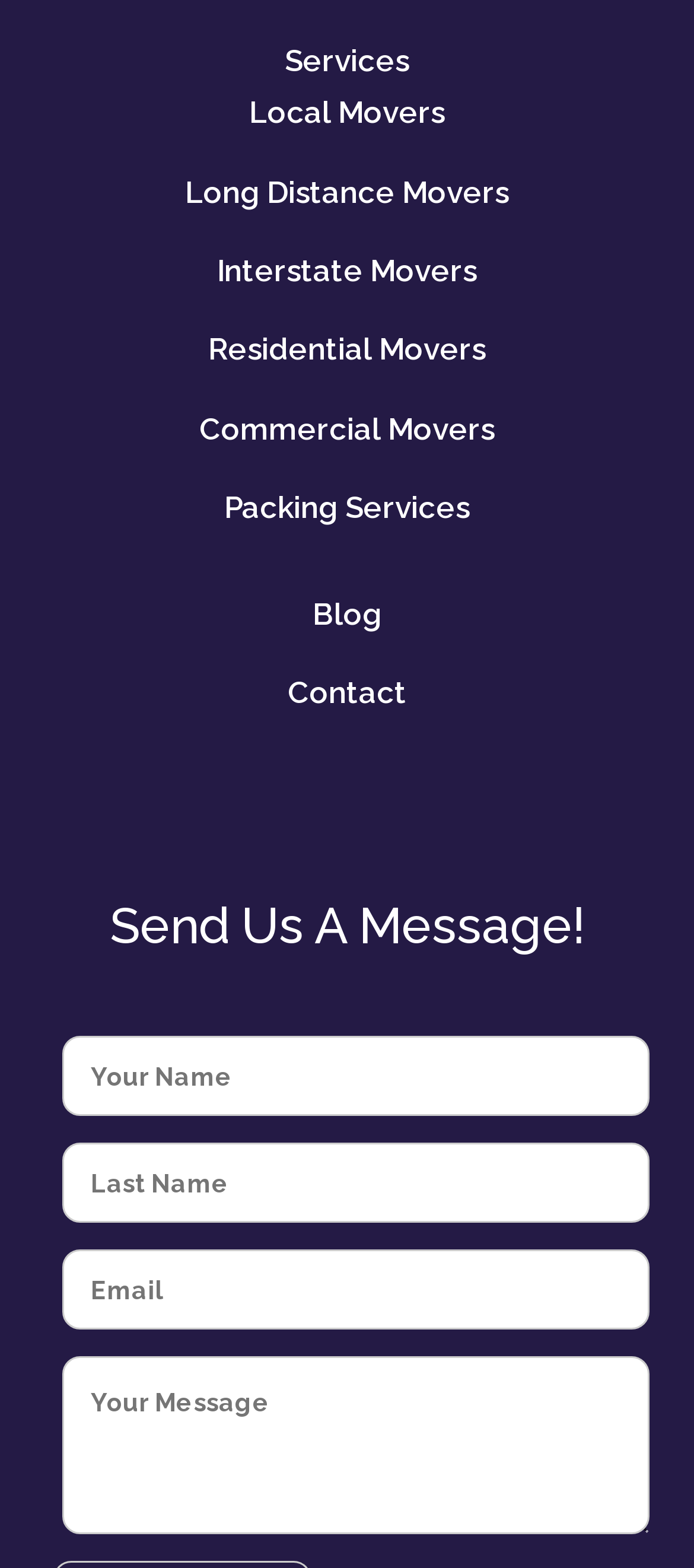Determine the bounding box coordinates of the clickable element necessary to fulfill the instruction: "Click on Contact". Provide the coordinates as four float numbers within the 0 to 1 range, i.e., [left, top, right, bottom].

[0.388, 0.425, 0.612, 0.459]